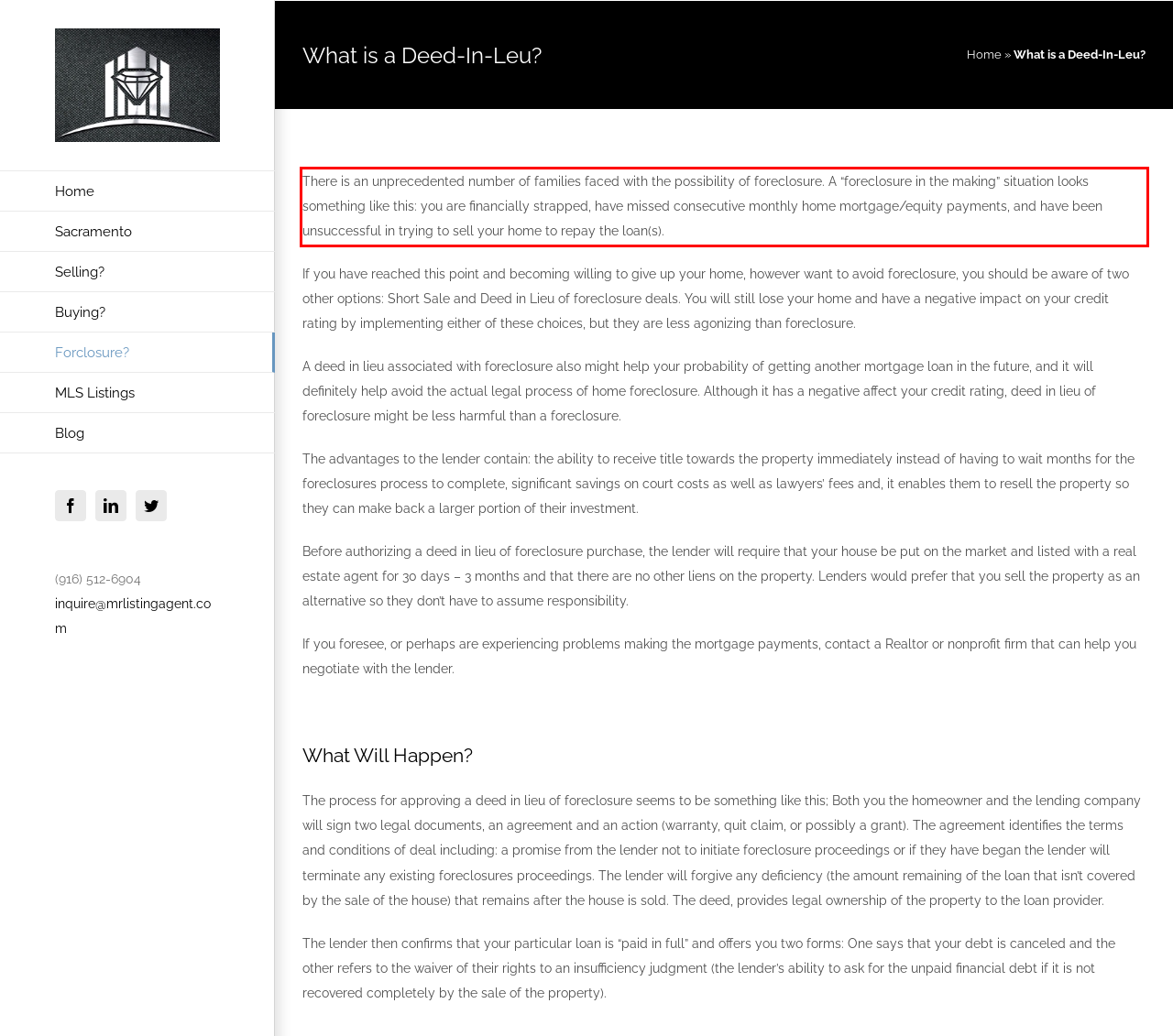Using OCR, extract the text content found within the red bounding box in the given webpage screenshot.

There is an unprecedented number of families faced with the possibility of foreclosure. A “foreclosure in the making” situation looks something like this: you are financially strapped, have missed consecutive monthly home mortgage/equity payments, and have been unsuccessful in trying to sell your home to repay the loan(s).